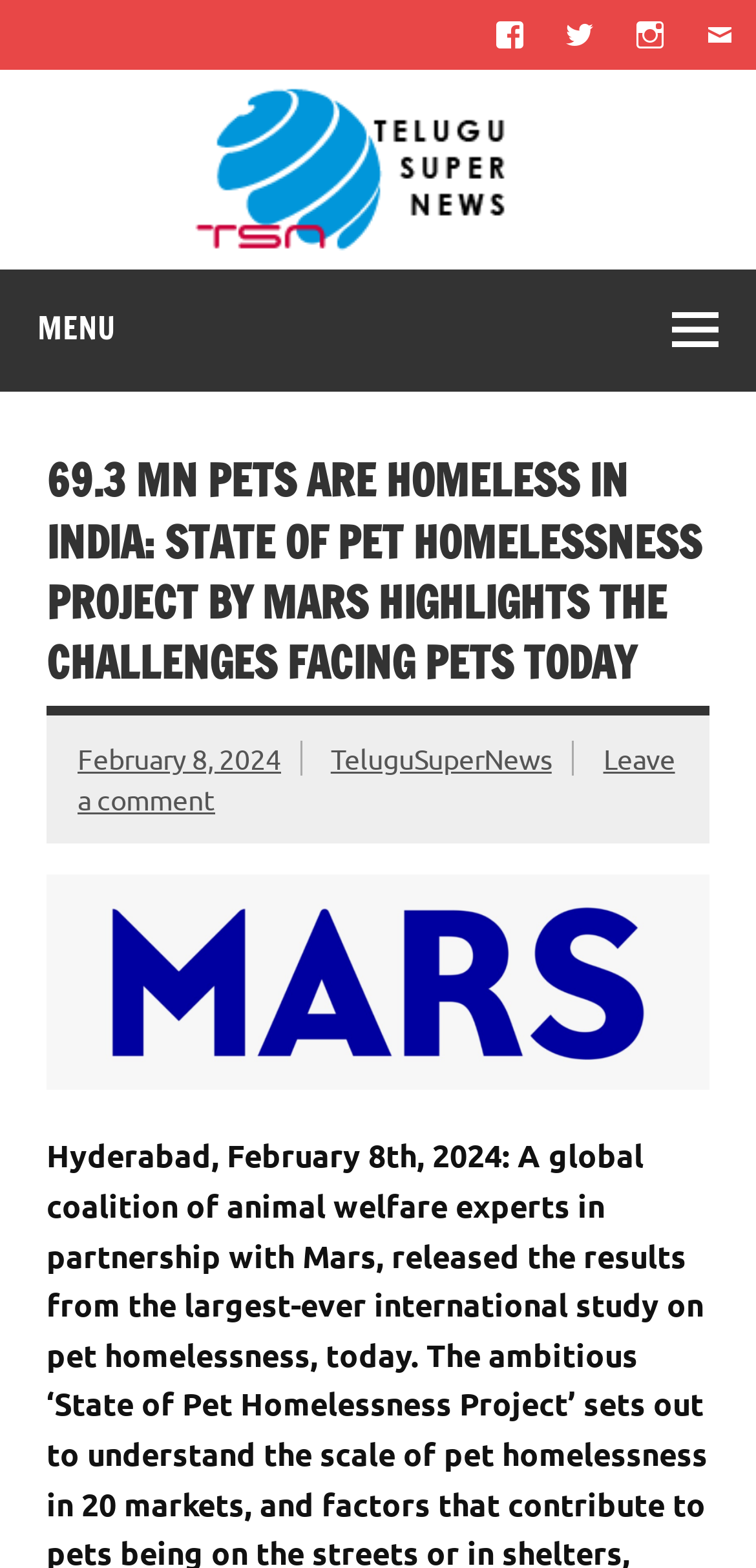Locate the bounding box coordinates of the clickable element to fulfill the following instruction: "Click the menu button". Provide the coordinates as four float numbers between 0 and 1 in the format [left, top, right, bottom].

[0.0, 0.172, 1.0, 0.249]